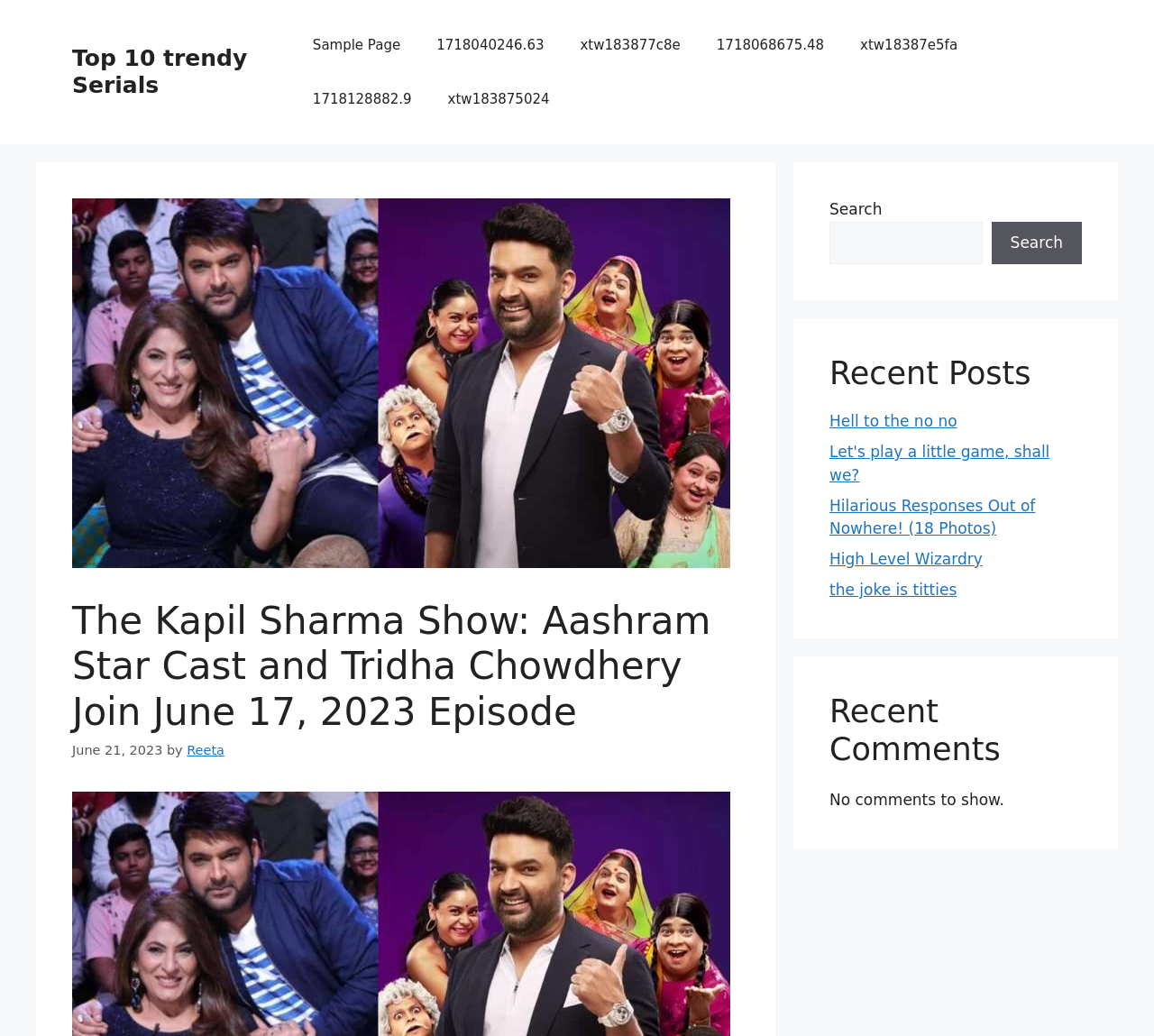Answer the following in one word or a short phrase: 
What is the title of the first recent post?

Hell to the no no